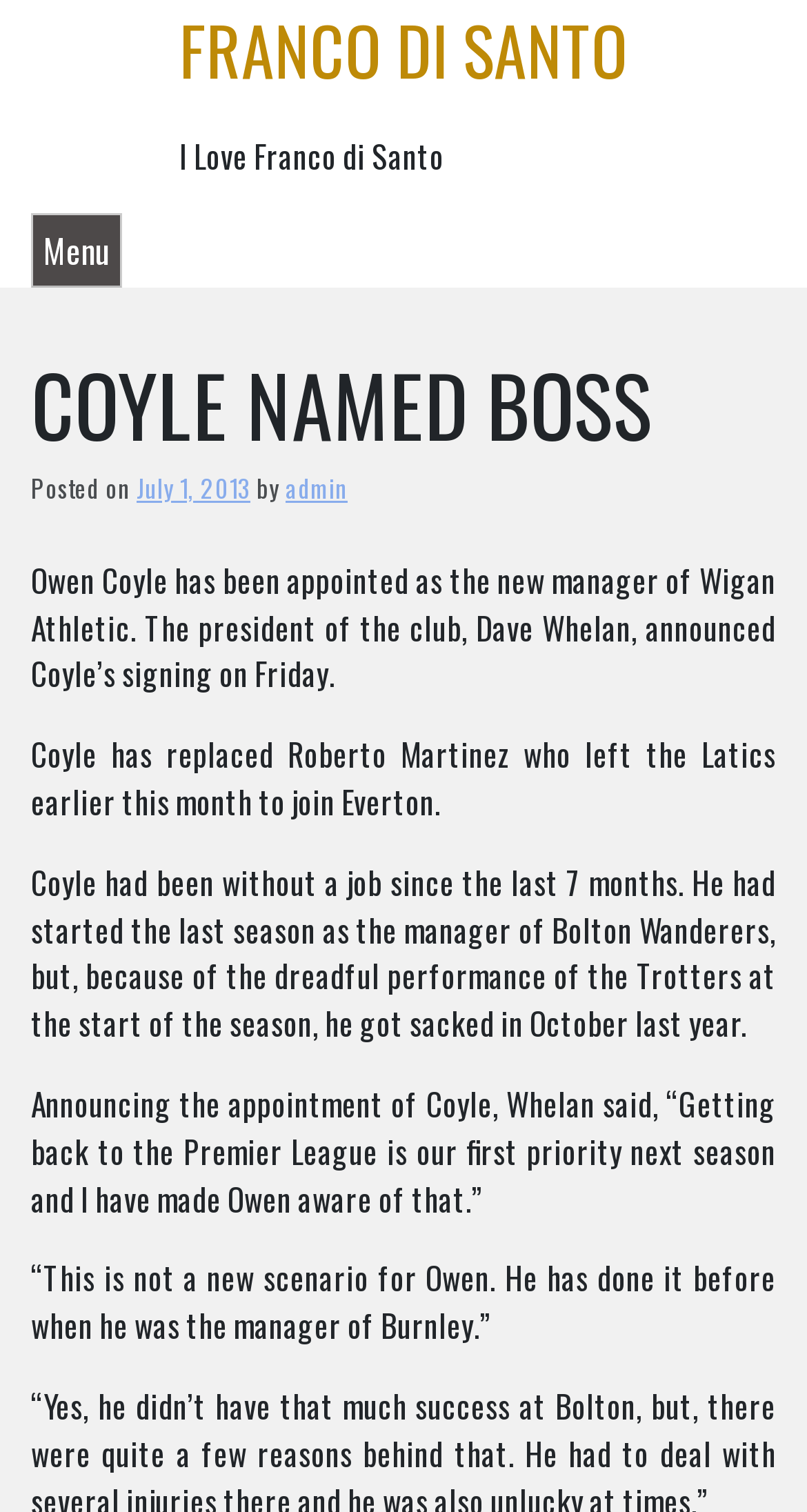When did Roberto Martinez leave Wigan Athletic?
Look at the image and answer with only one word or phrase.

Earlier this month